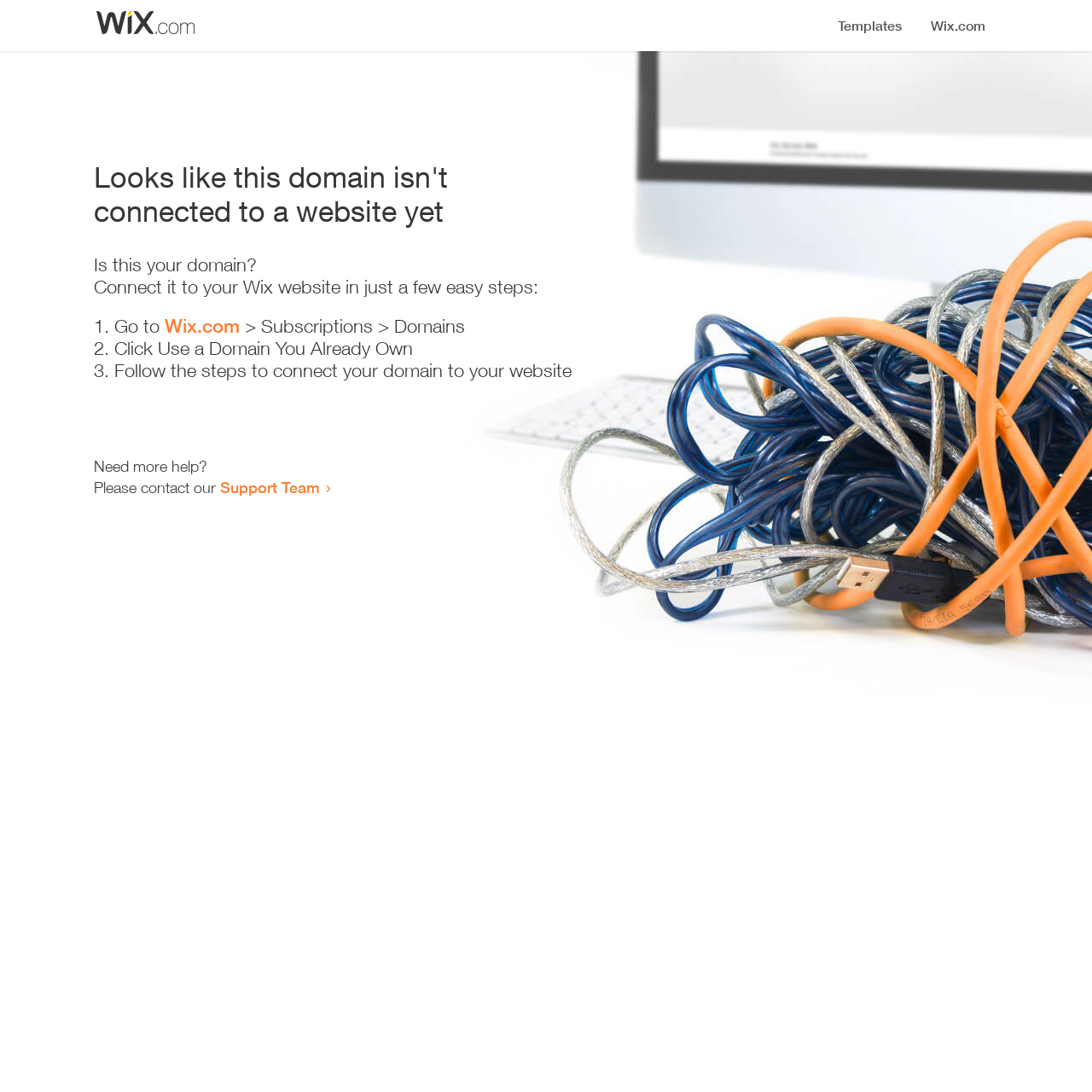Offer an extensive depiction of the webpage and its key elements.

The webpage appears to be an error page, indicating that a domain is not connected to a website yet. At the top, there is a small image, likely a logo or icon. Below the image, a prominent heading reads "Looks like this domain isn't connected to a website yet". 

Underneath the heading, a series of instructions are provided to connect the domain to a Wix website. The instructions are divided into three steps, each marked with a numbered list marker (1., 2., and 3.). The first step involves going to Wix.com, specifically the Subscriptions > Domains section. The second step is to click "Use a Domain You Already Own", and the third step is to follow the instructions to connect the domain to the website.

At the bottom of the page, there is a section offering additional help, with a message "Need more help?" followed by an invitation to contact the Support Team, which is a clickable link.